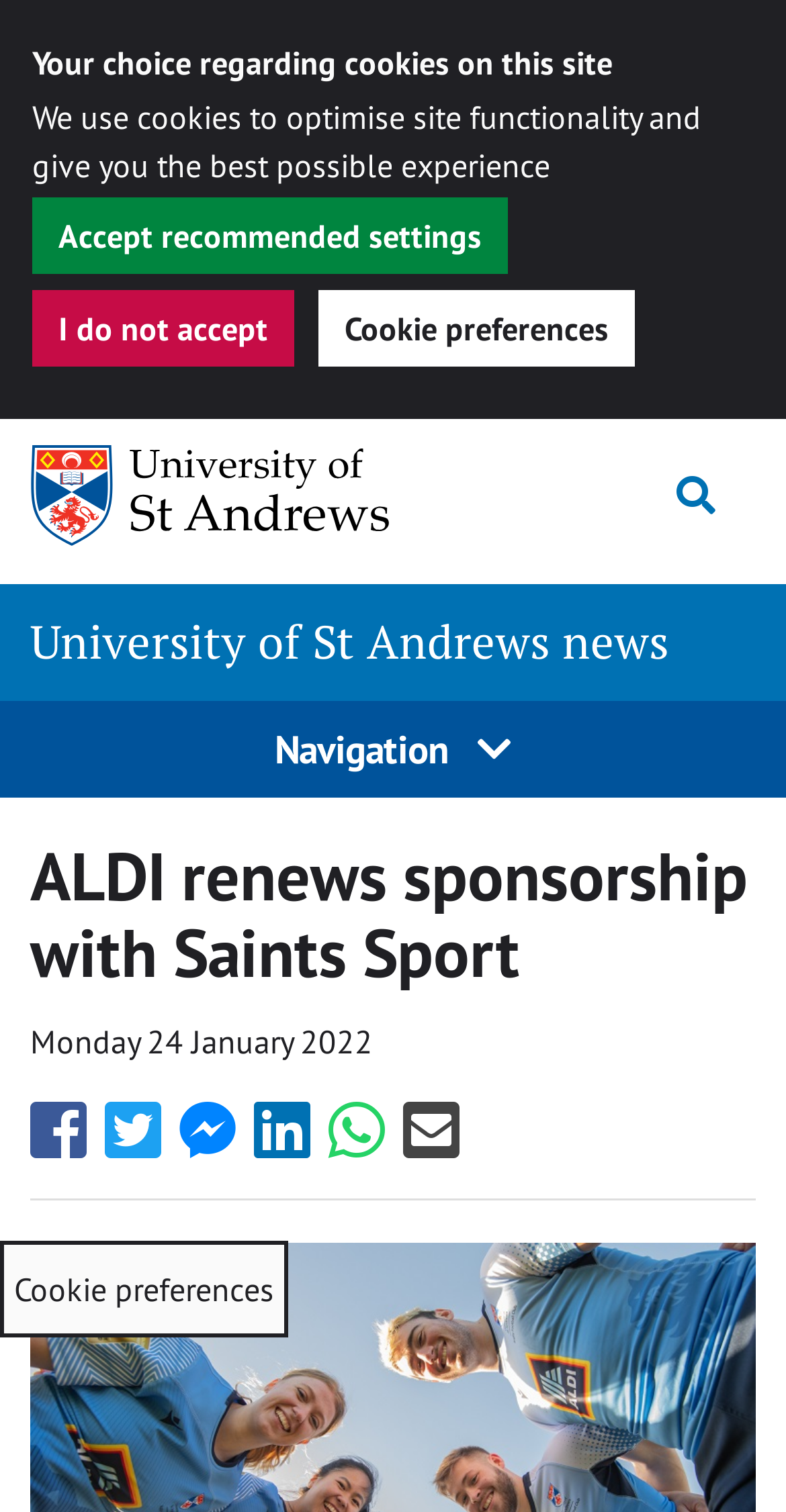Identify the bounding box coordinates of the part that should be clicked to carry out this instruction: "Share this with Facebook".

[0.038, 0.741, 0.11, 0.768]